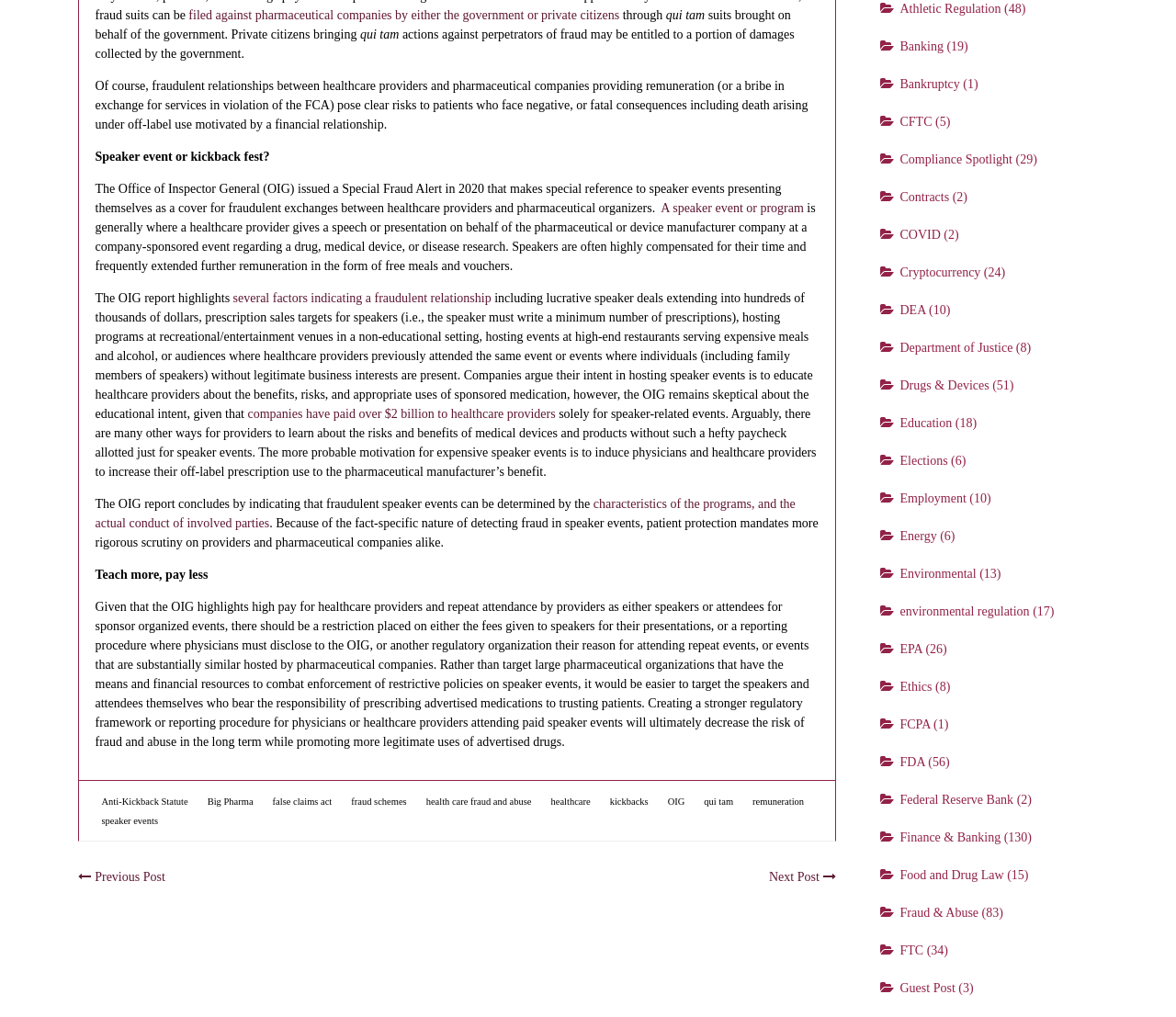Highlight the bounding box coordinates of the region I should click on to meet the following instruction: "Read the article about qui tam suits".

[0.566, 0.008, 0.599, 0.021]